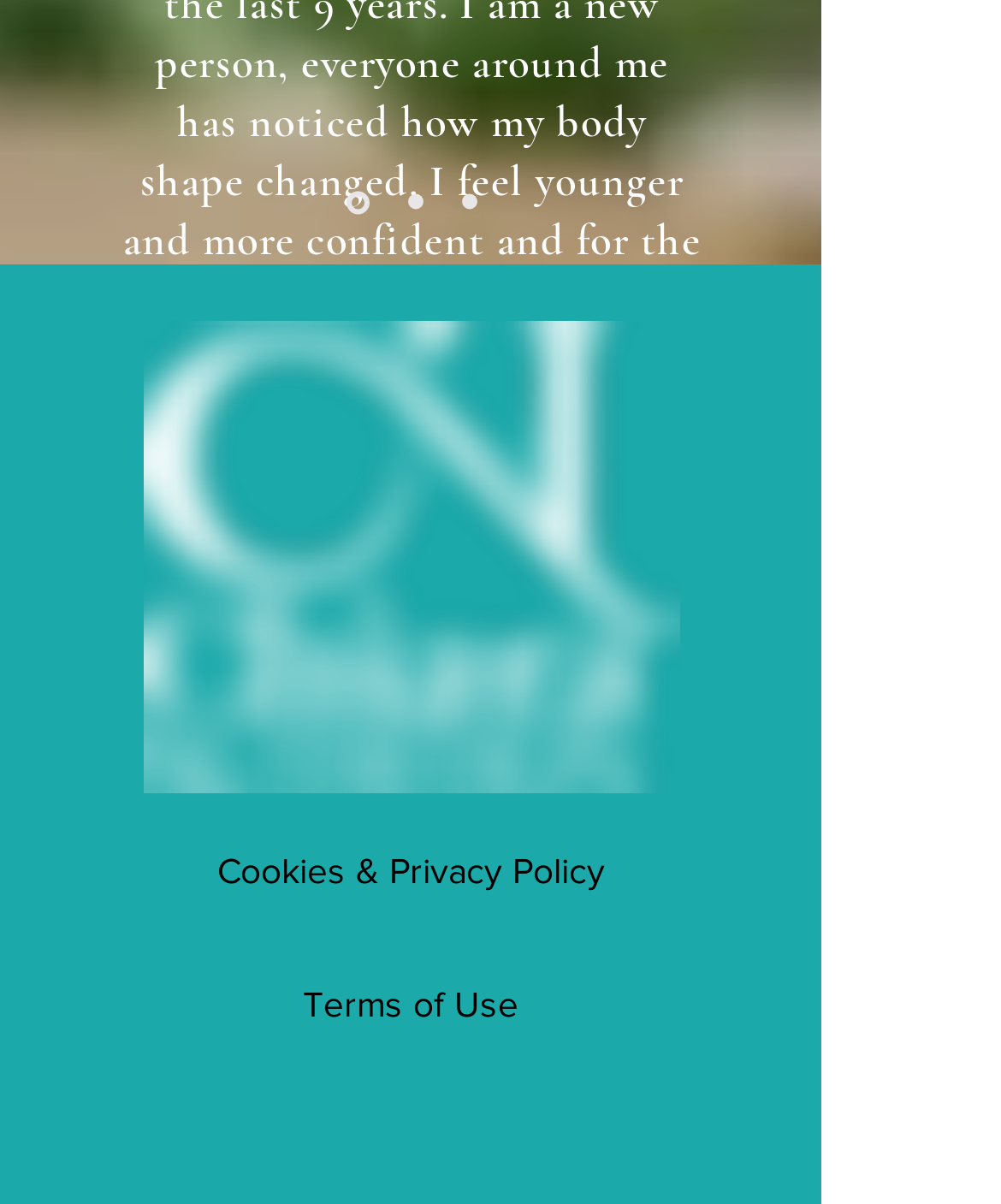Identify and provide the bounding box coordinates of the UI element described: "aria-label="Facebook"". The coordinates should be formatted as [left, top, right, bottom], with each number being a float between 0 and 1.

[0.367, 0.901, 0.456, 0.976]